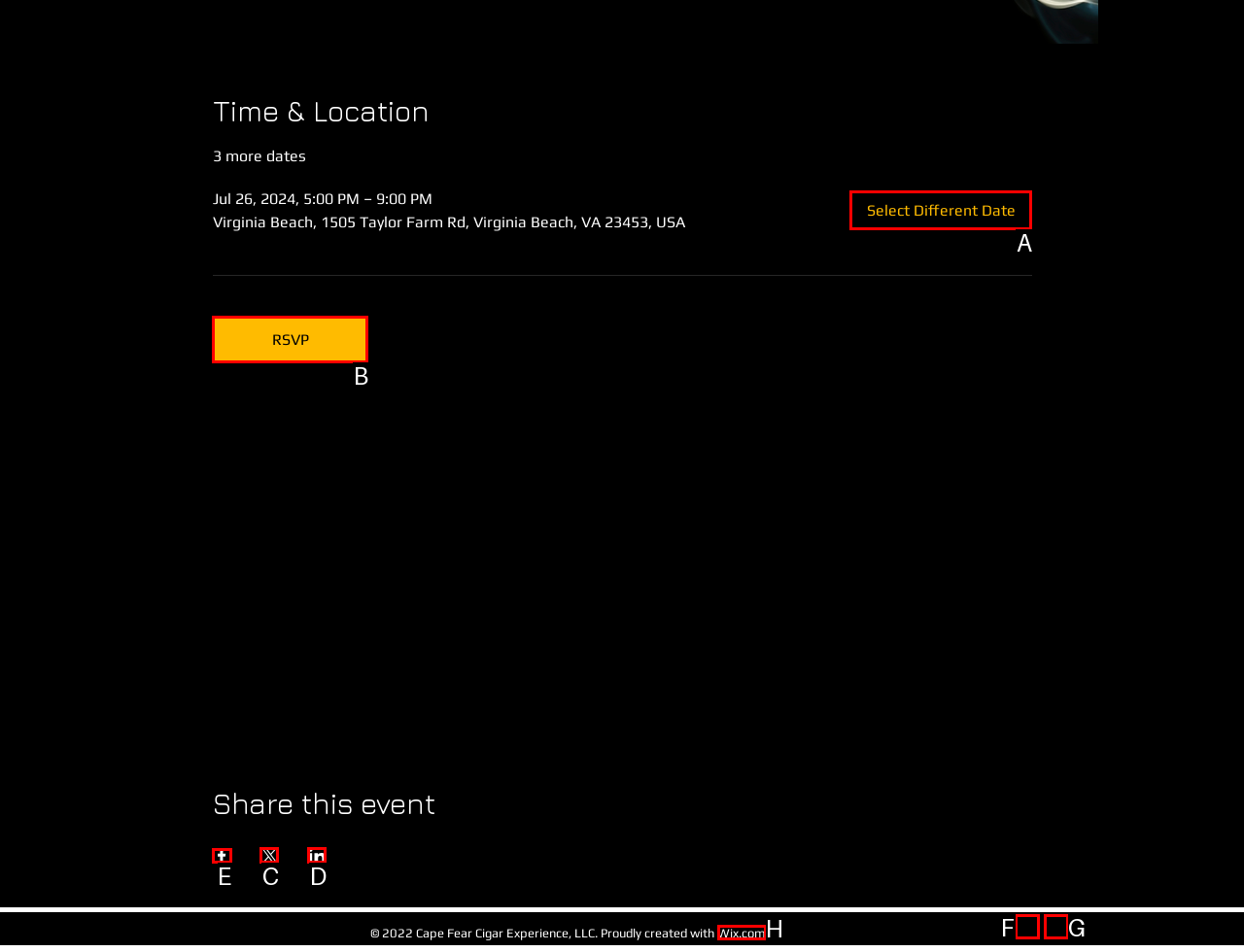Specify which element within the red bounding boxes should be clicked for this task: Log in to the website Respond with the letter of the correct option.

None